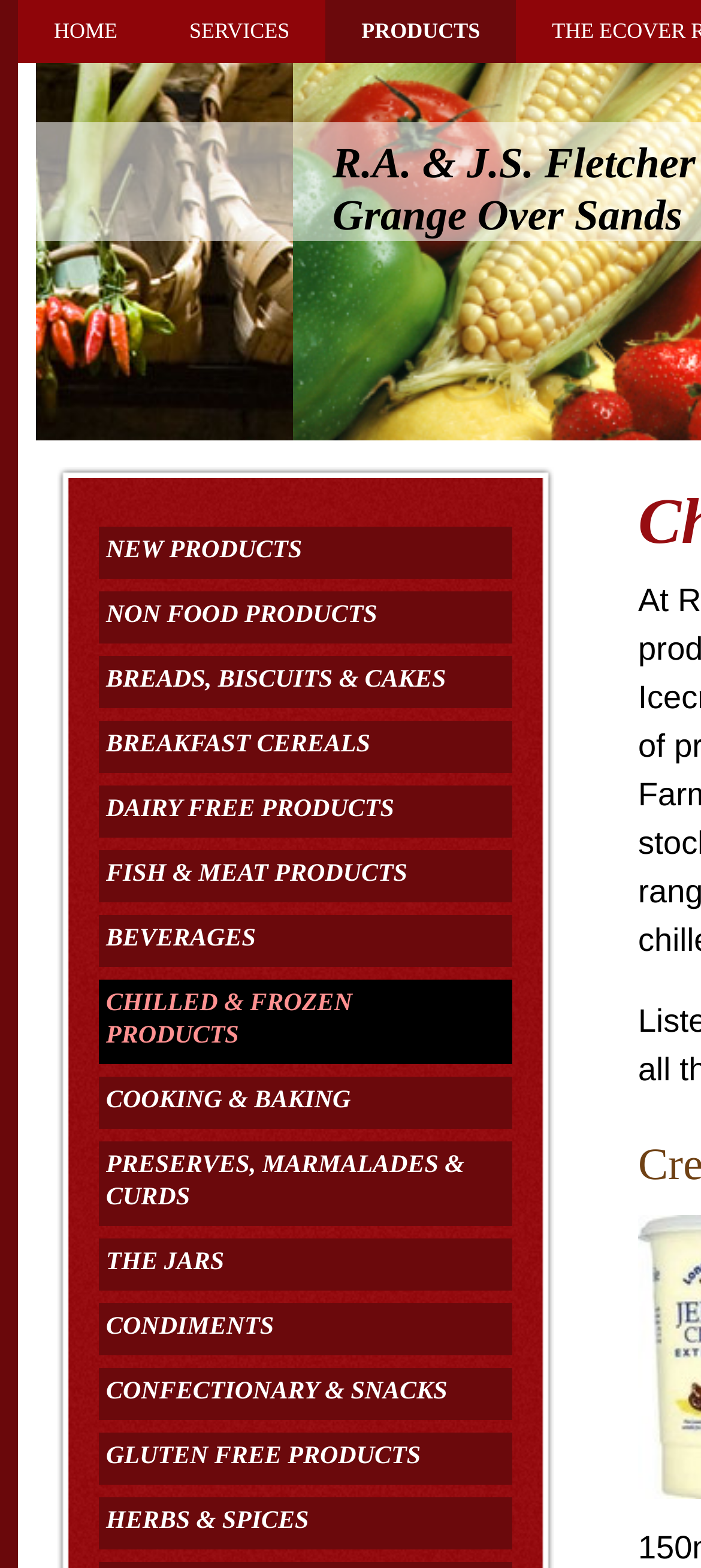Please find the bounding box for the UI element described by: "Cooking & Baking".

[0.141, 0.687, 0.731, 0.72]